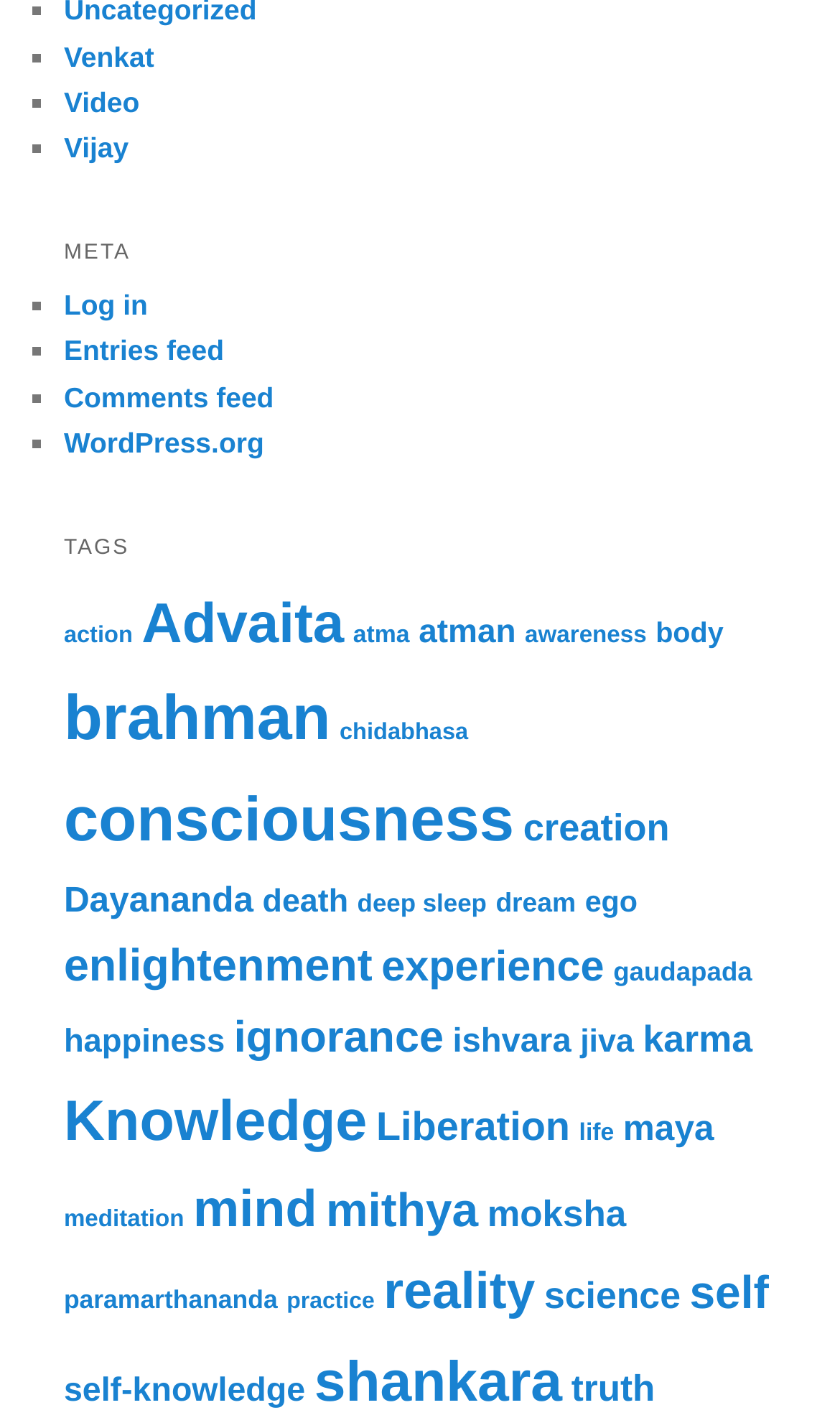Can you identify the bounding box coordinates of the clickable region needed to carry out this instruction: 'View the 'action' tag'? The coordinates should be four float numbers within the range of 0 to 1, stated as [left, top, right, bottom].

[0.076, 0.436, 0.158, 0.454]